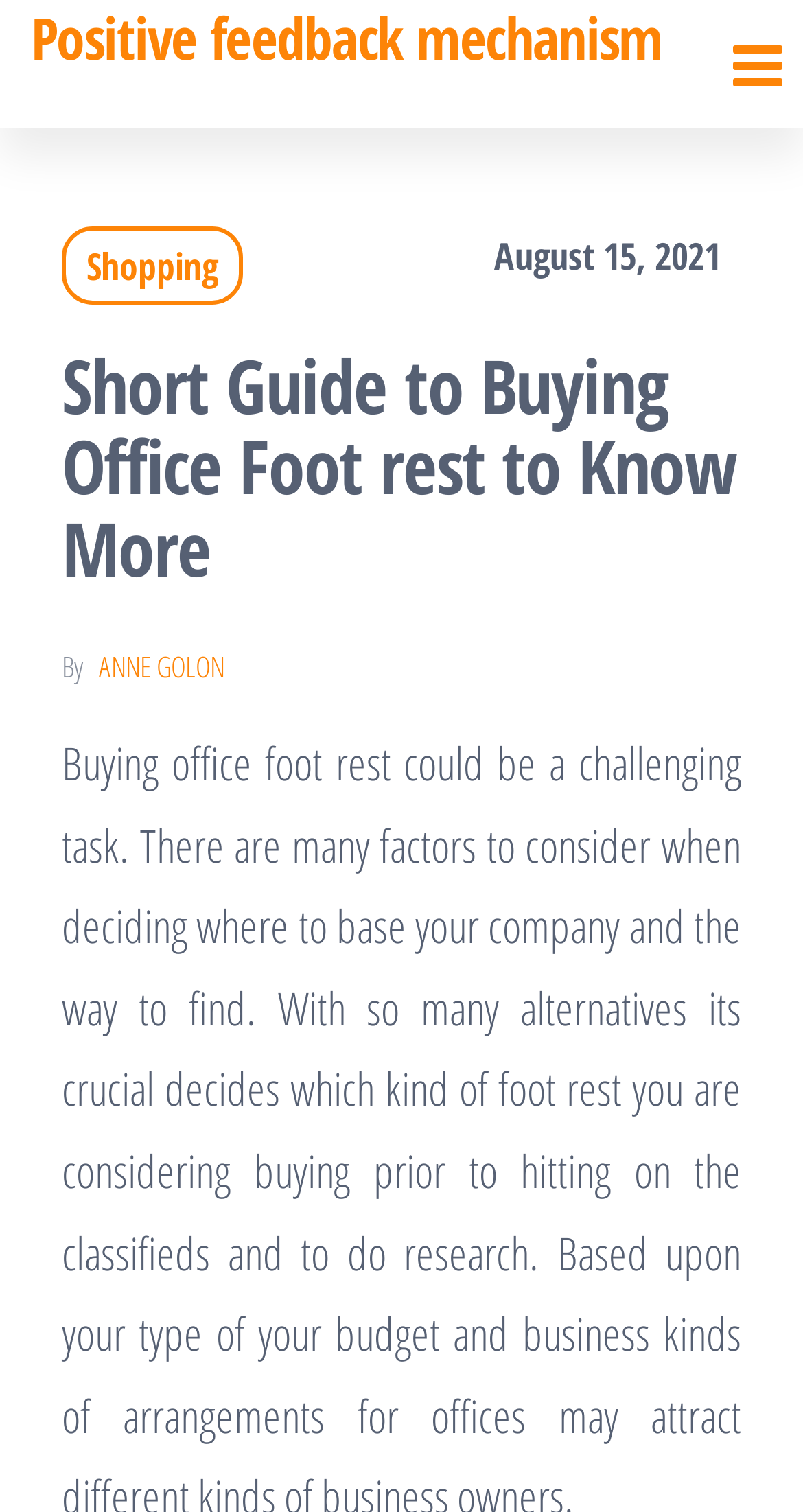Bounding box coordinates must be specified in the format (top-left x, top-left y, bottom-right x, bottom-right y). All values should be floating point numbers between 0 and 1. What are the bounding box coordinates of the UI element described as: parent_node: Positive feedback mechanism

[0.887, 0.001, 1.0, 0.083]